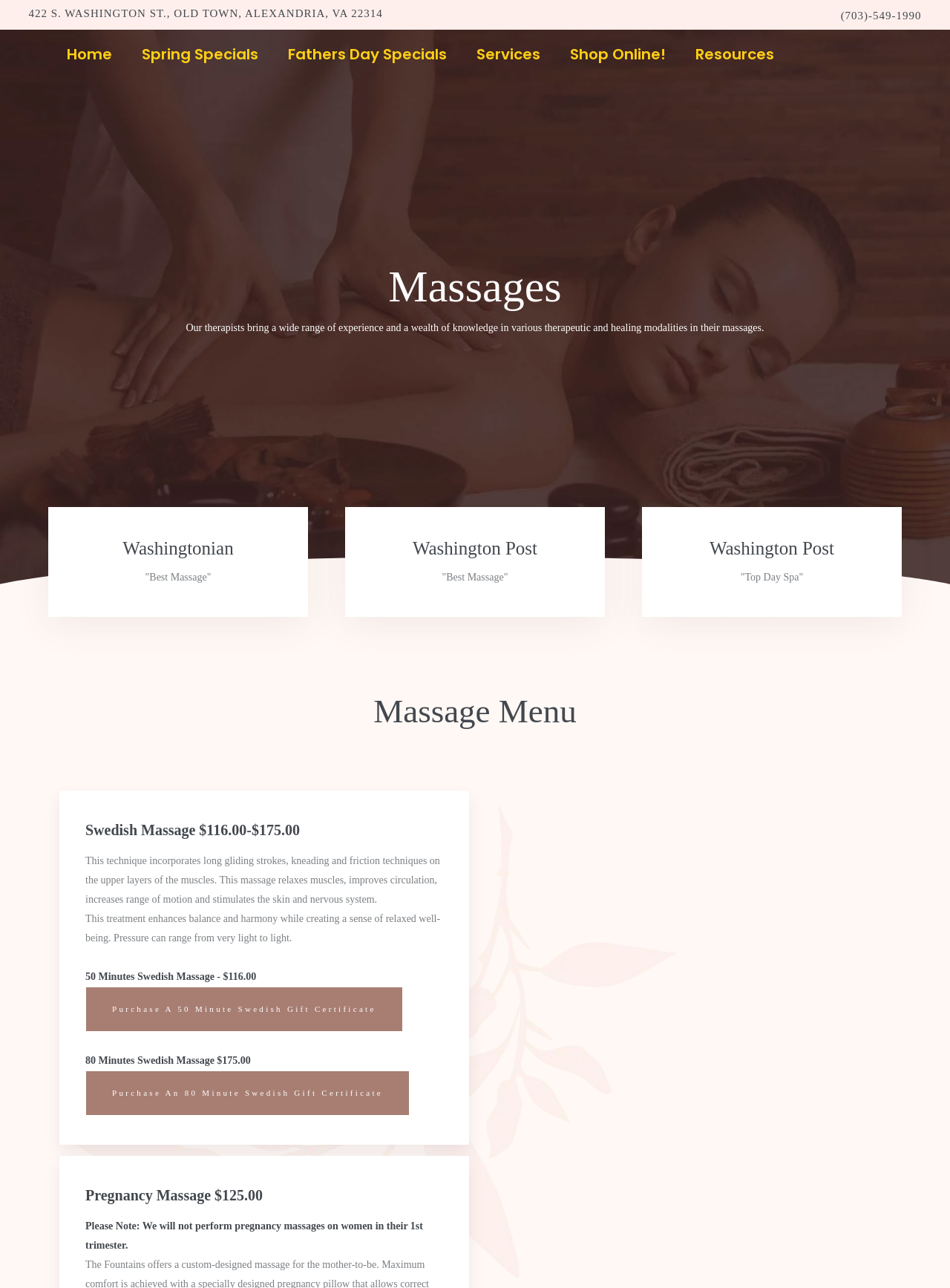What is the address of Fountains Day Spa?
Answer the question with detailed information derived from the image.

I found the address by looking at the link element with the text '422 S. WASHINGTON ST., OLD TOWN, ALEXANDRIA, VA 22314' which is located at the top of the webpage.